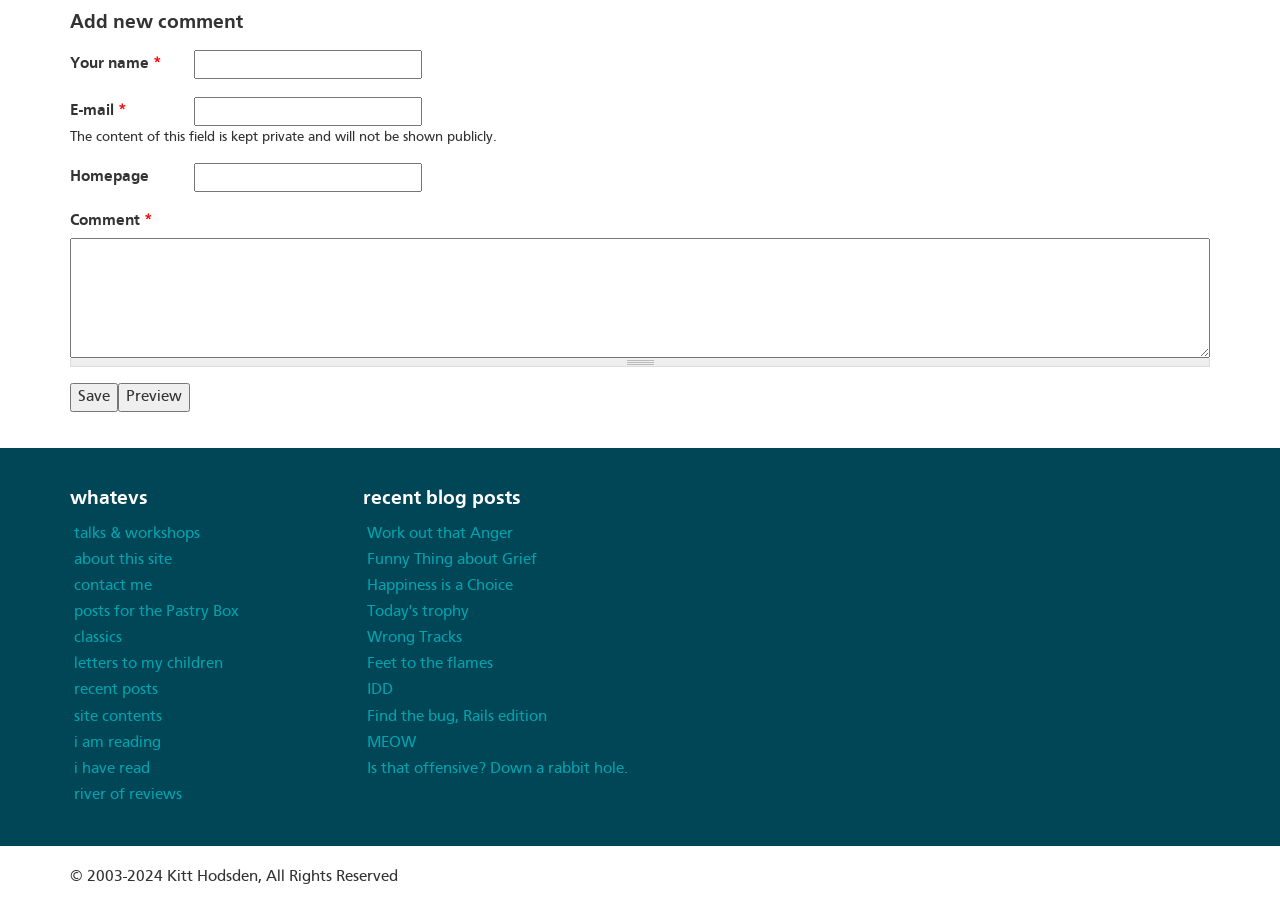Find the bounding box coordinates of the clickable region needed to perform the following instruction: "Read the 'Work out that Anger' blog post". The coordinates should be provided as four float numbers between 0 and 1, i.e., [left, top, right, bottom].

[0.286, 0.579, 0.4, 0.597]